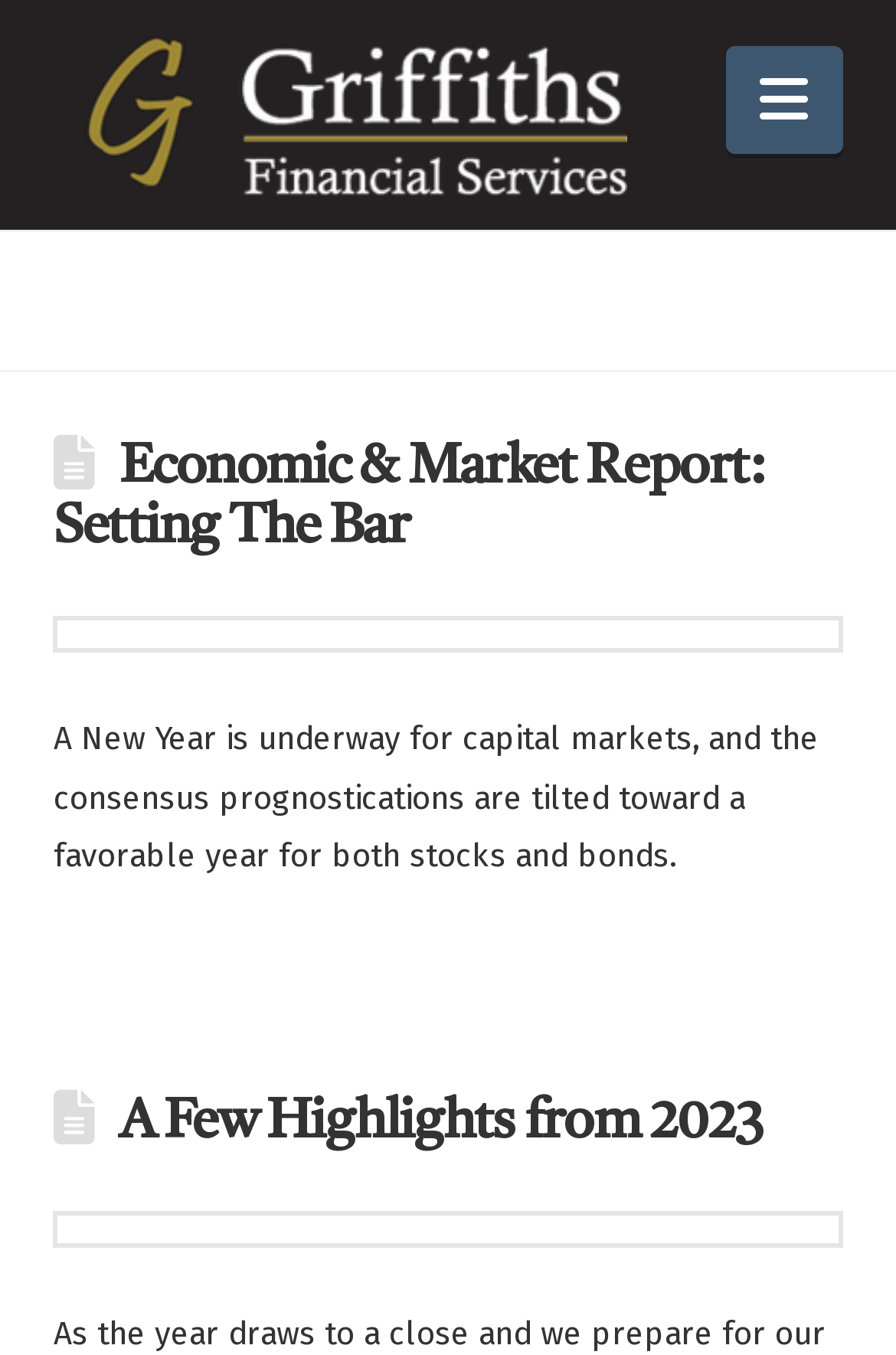What is the title of the economic report?
Using the image as a reference, answer the question in detail.

The title of the economic report can be found in the heading element within the article section, which contains the link 'Economic & Market Report: Setting The Bar'.